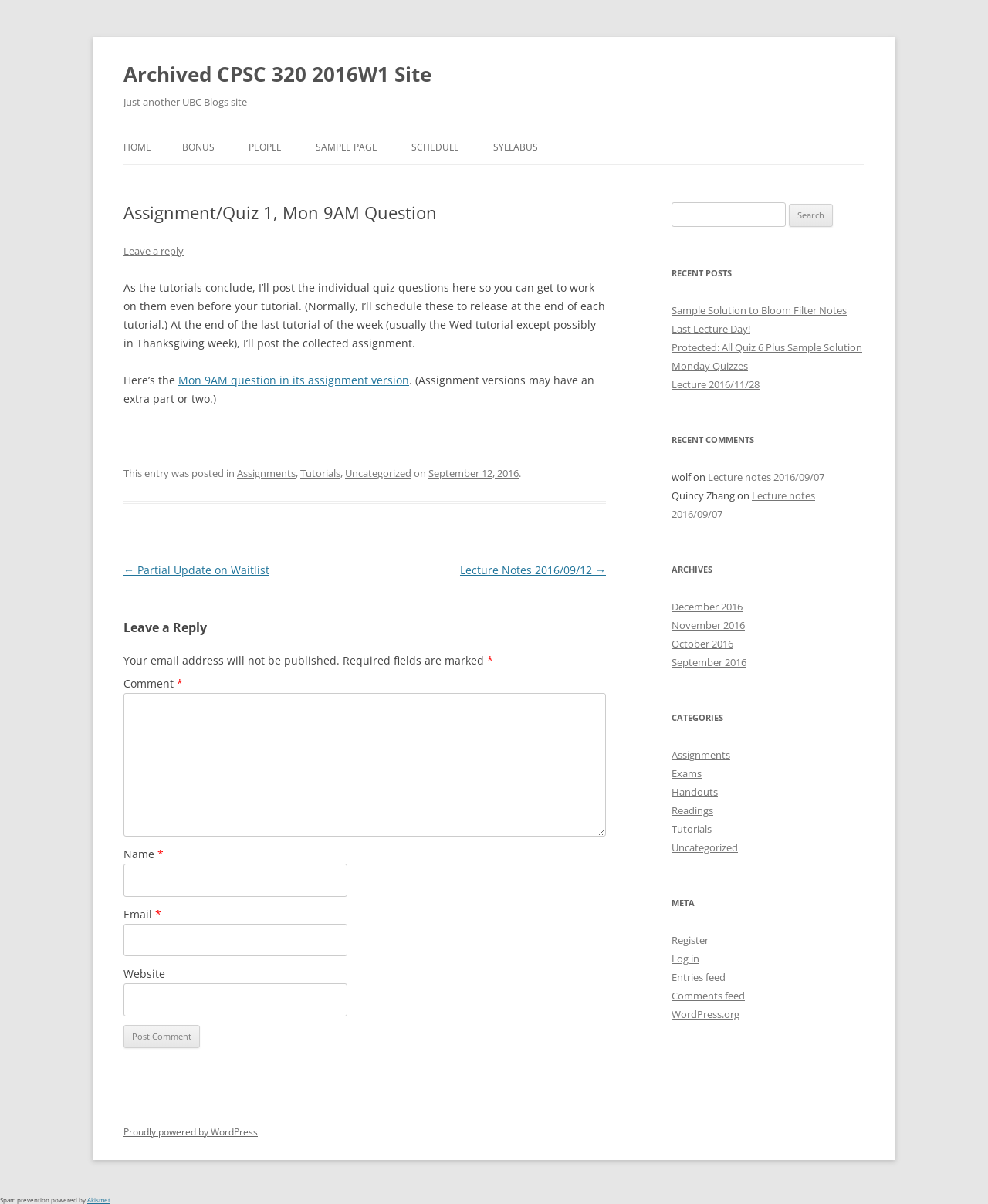What is the purpose of the comment section?
Examine the webpage screenshot and provide an in-depth answer to the question.

The purpose of the comment section can be understood from the heading 'Leave a Reply' and the presence of a comment box and other form fields.